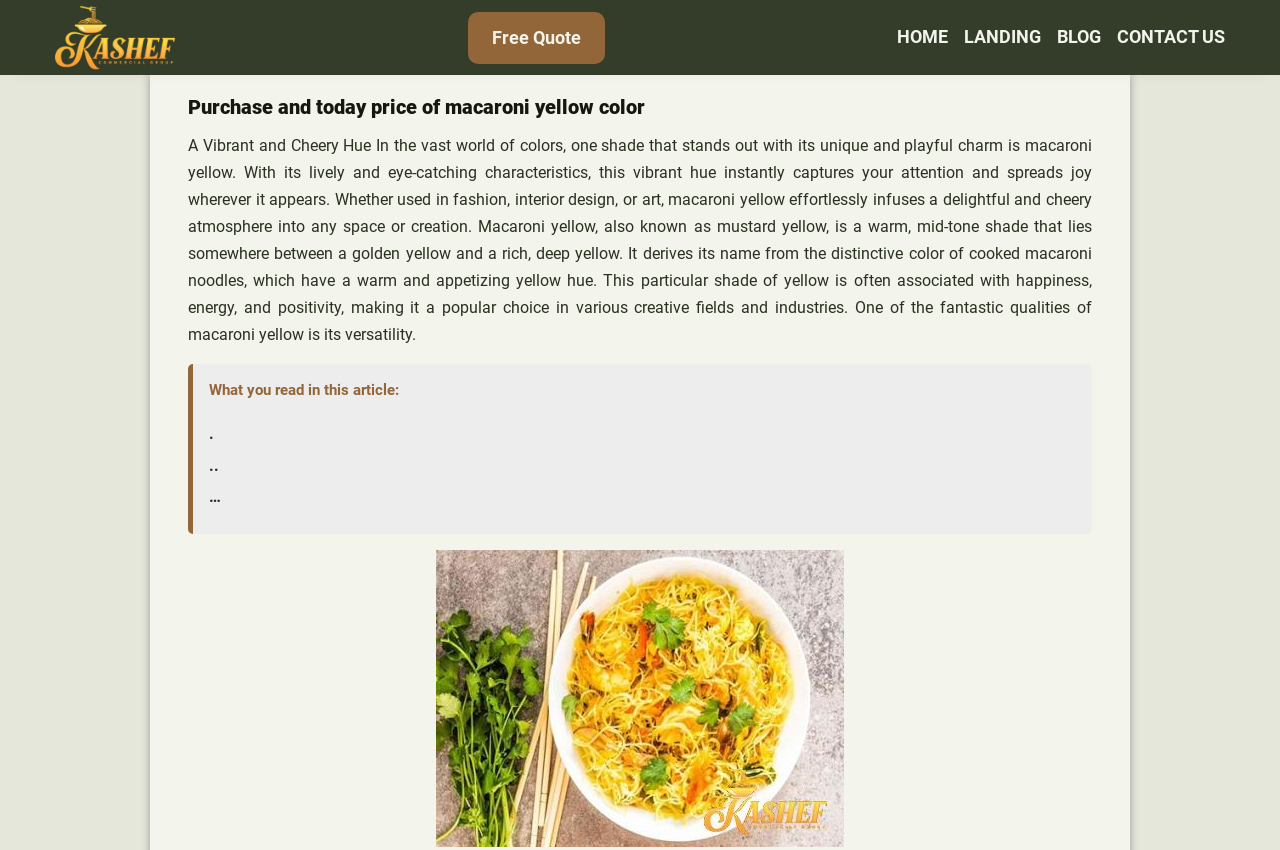Please analyze the image and provide a thorough answer to the question:
What is the atmosphere that macaroni yellow infuses?

According to the webpage, macaroni yellow effortlessly infuses a delightful and cheery atmosphere into any space or creation, whether it's used in fashion, interior design, or art.